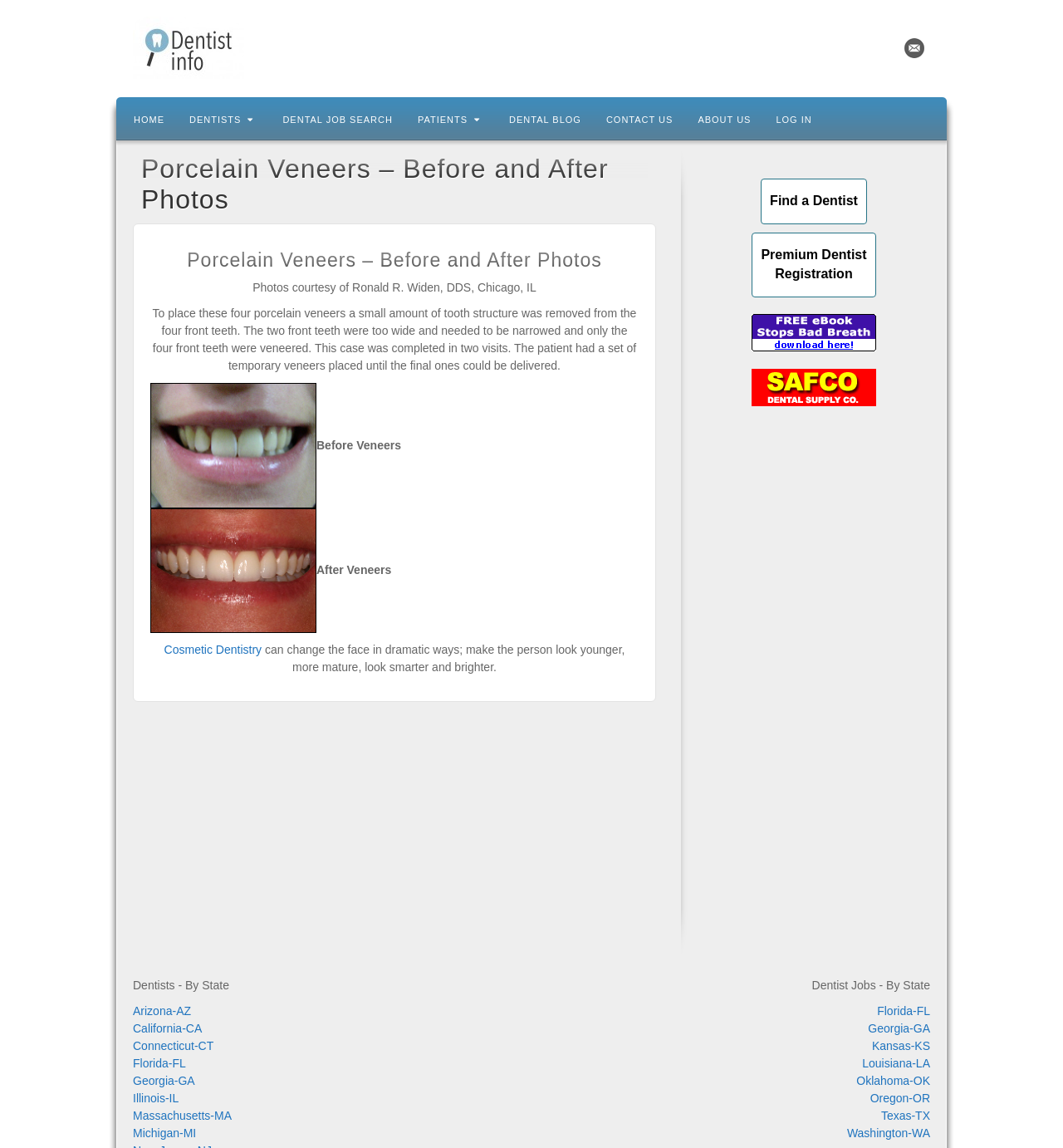Refer to the screenshot and give an in-depth answer to this question: What is the name of the dental supply company advertised on the webpage?

The answer can be found in the complementary section of the webpage, where there is an image and a link to Safco Dental Supply.